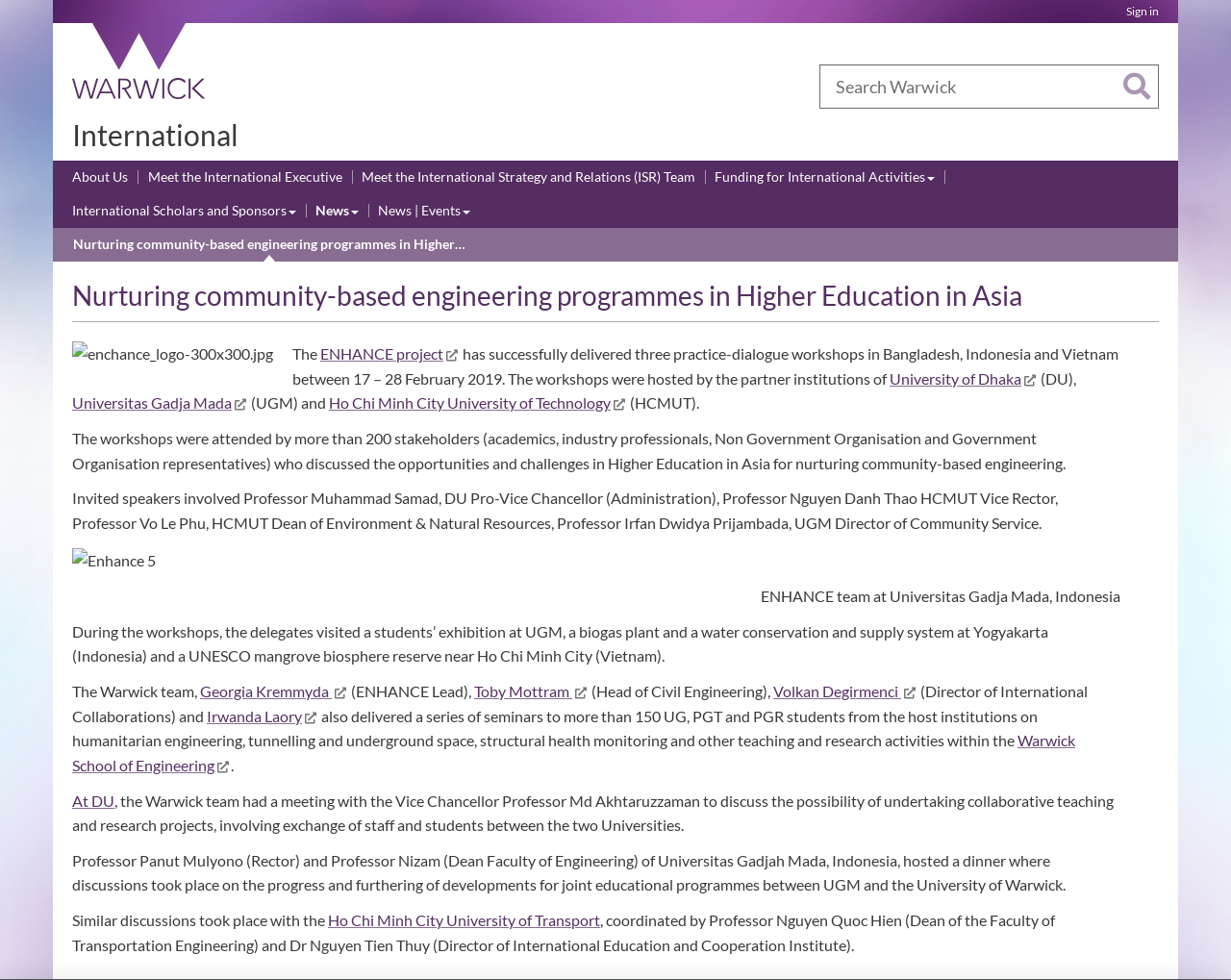Using the information from the screenshot, answer the following question thoroughly:
What is the purpose of the ENHANCE project?

I found the answer by reading the text on the webpage, which mentions that the ENHANCE project aims to nurture community-based engineering programmes in Higher Education in Asia.